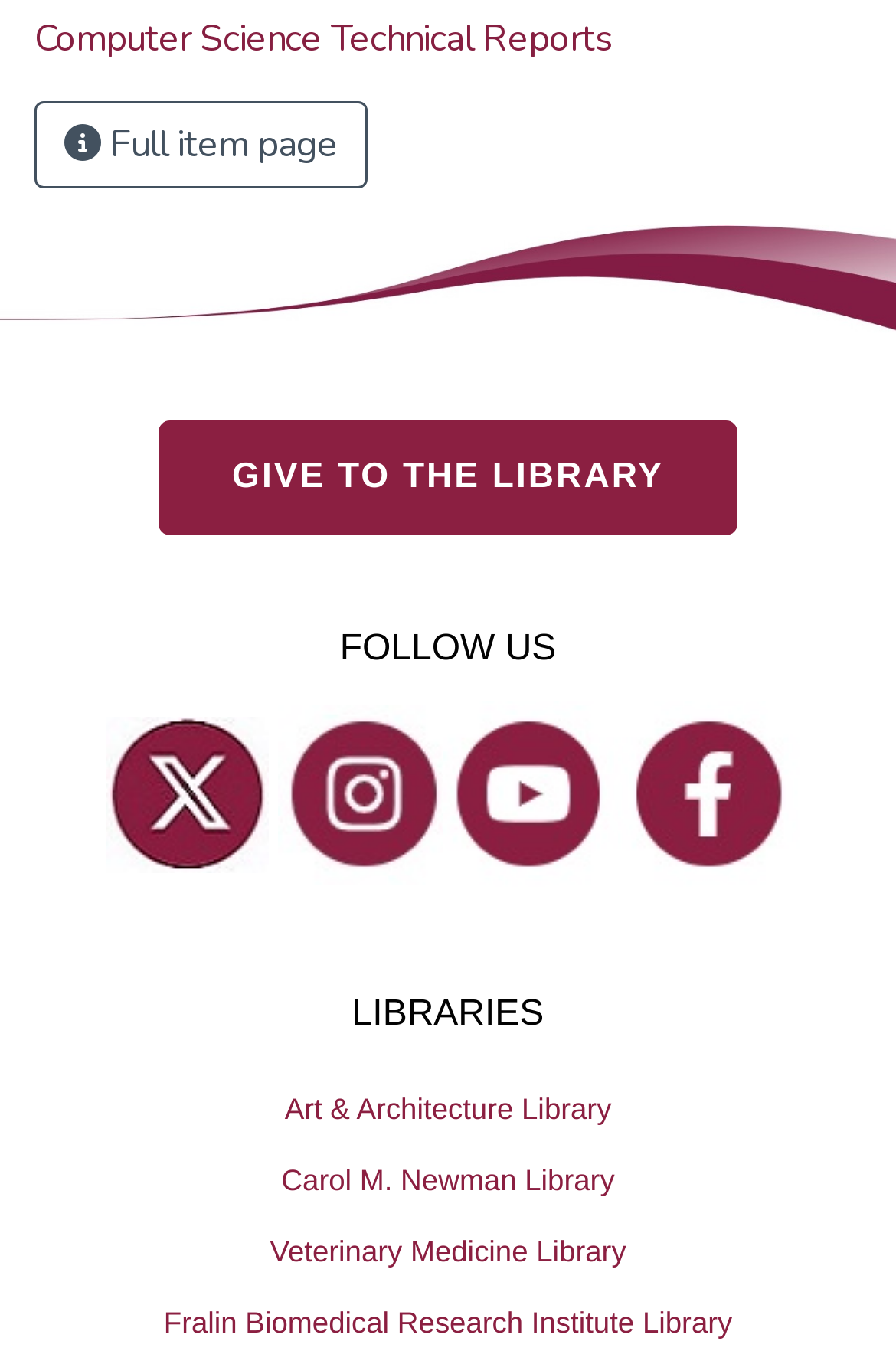What is the position of the 'Computer Science Technical Reports' link?
Give a one-word or short-phrase answer derived from the screenshot.

Top-left